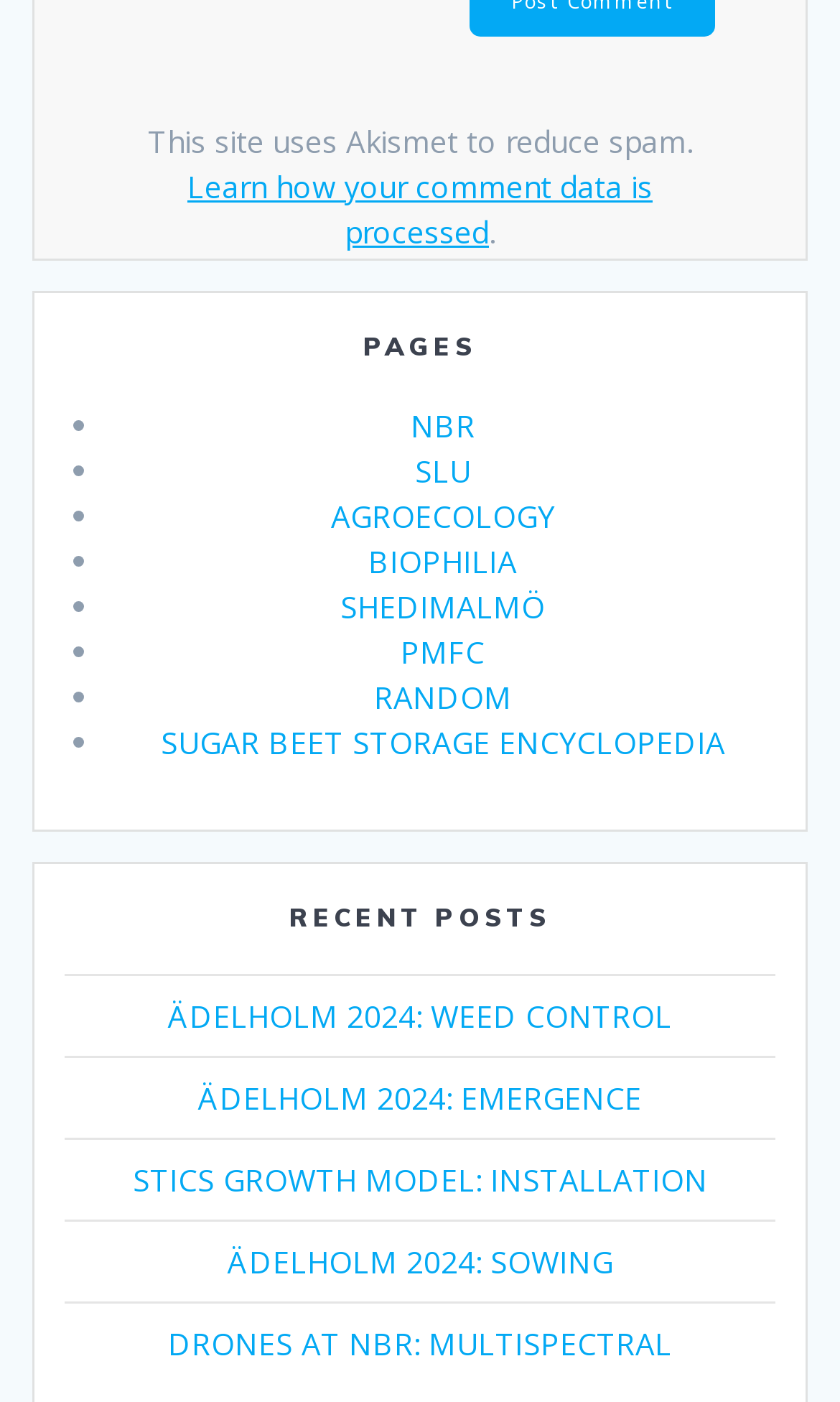Respond to the question below with a single word or phrase:
What are the categories listed under 'PAGES'?

NBR, SLU, AGROECOLOGY, etc.